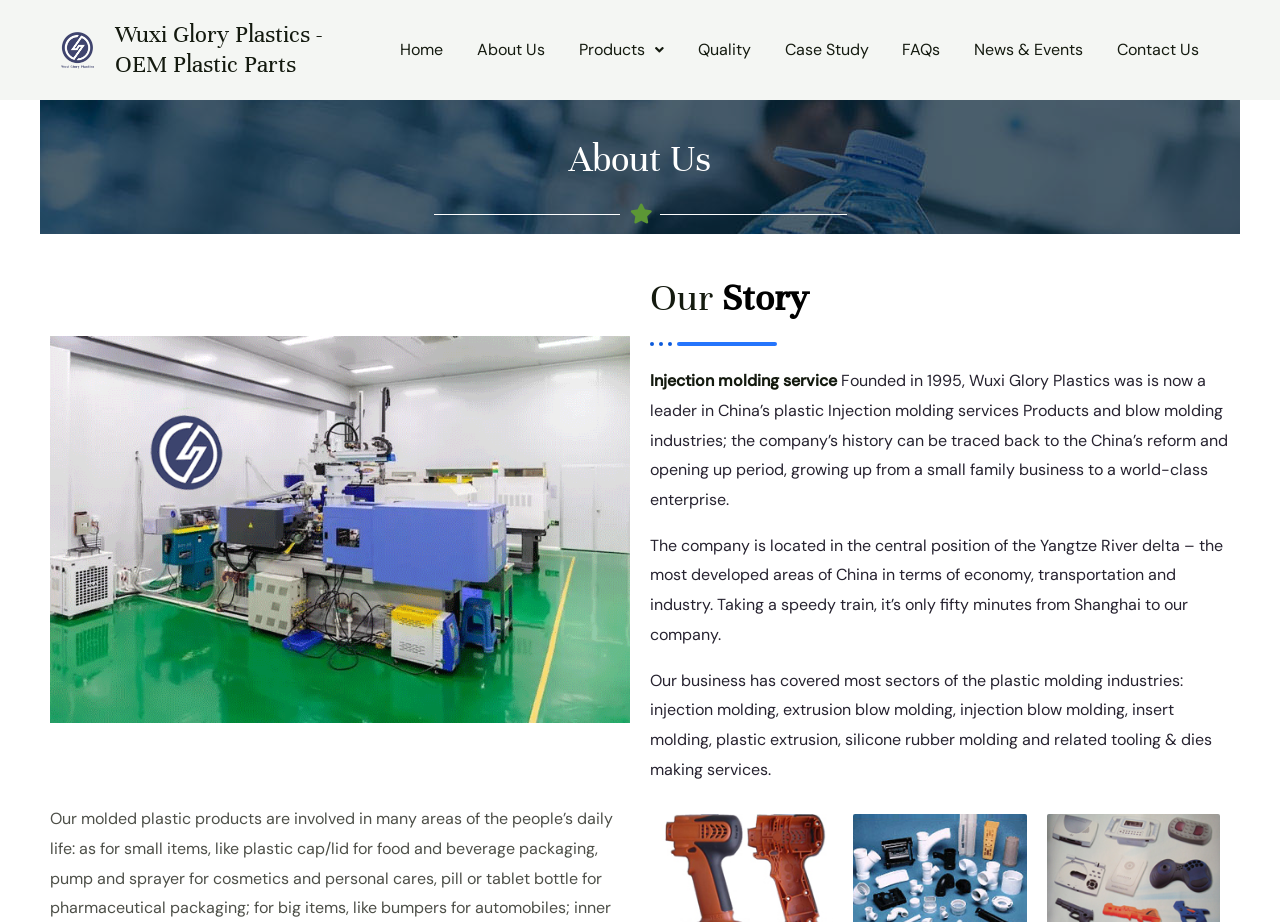What services does the company offer?
Refer to the image and answer the question using a single word or phrase.

Injection molding, extrusion blow molding, etc.